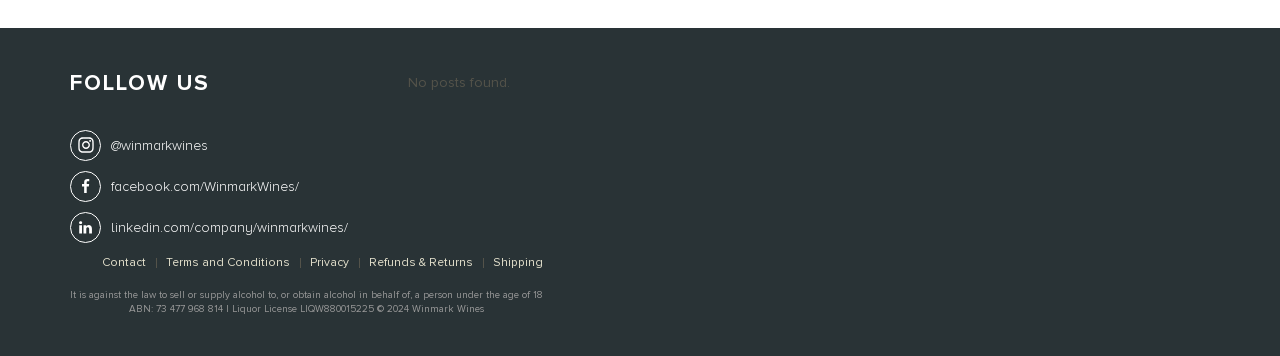What is the minimum age to purchase or obtain alcohol?
Make sure to answer the question with a detailed and comprehensive explanation.

The webpage has a static text stating 'It is against the law to sell or supply alcohol to, or obtain alcohol in behalf of, a person under the age of 18', implying that the minimum age to purchase or obtain alcohol is 18.